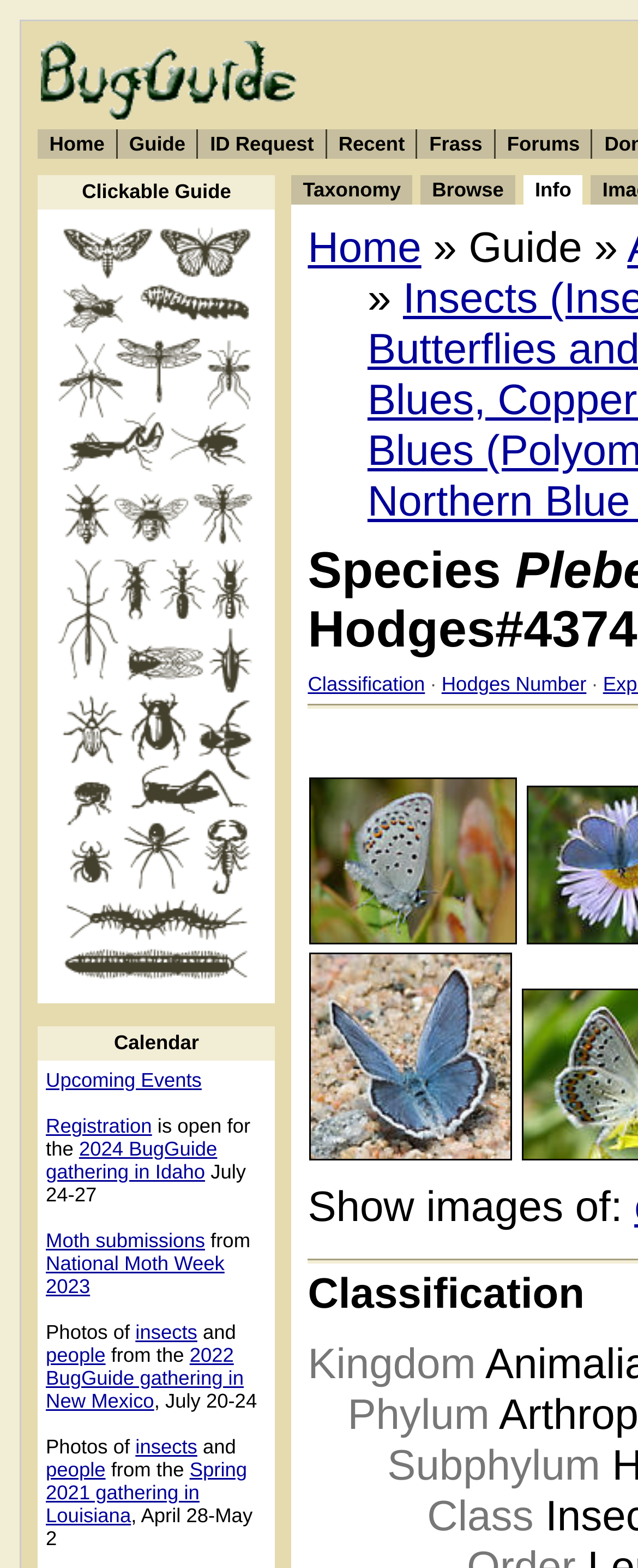Determine the bounding box coordinates of the area to click in order to meet this instruction: "Click on the BugGuide link".

[0.065, 0.065, 0.478, 0.079]